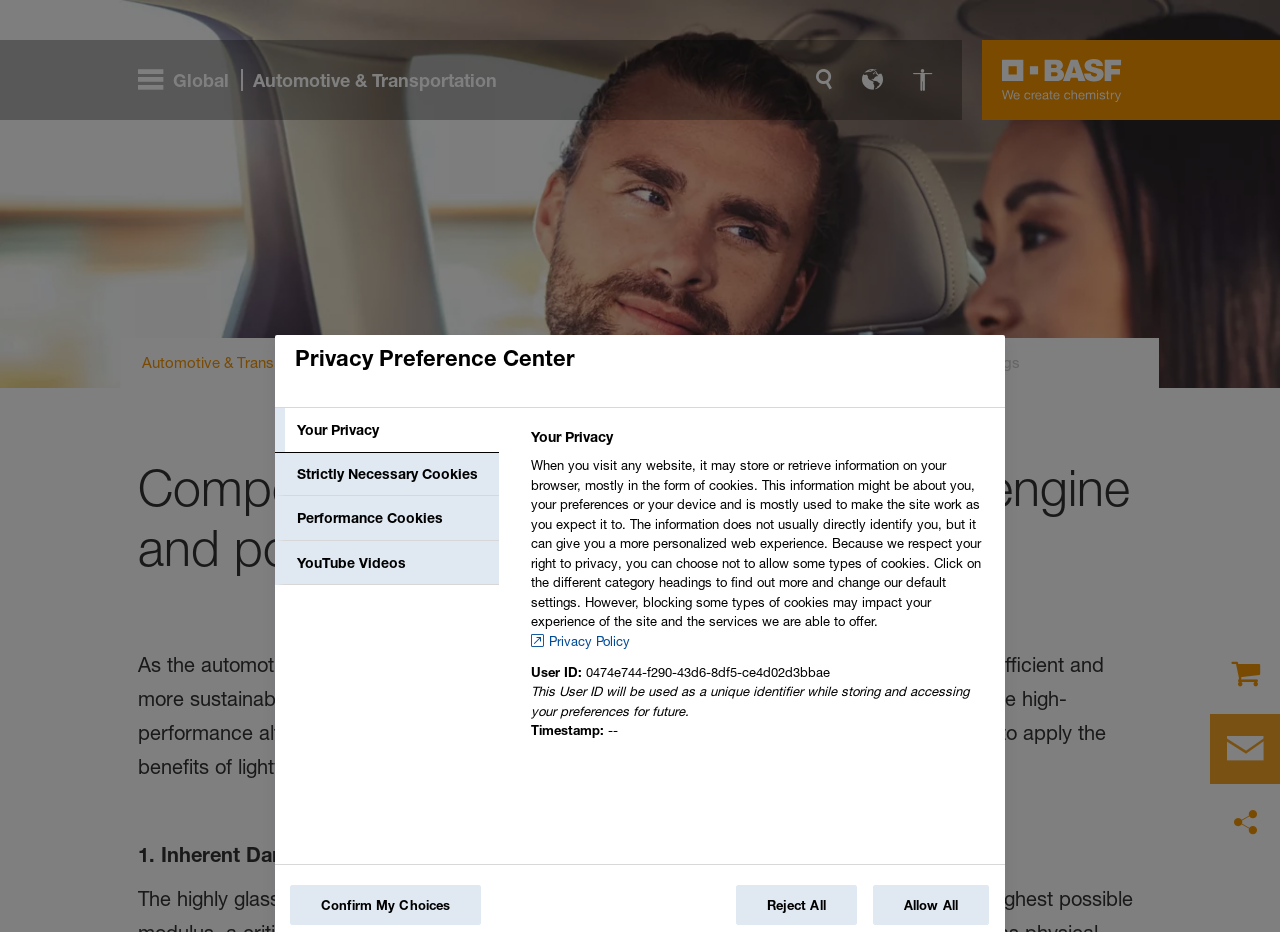Identify the bounding box coordinates necessary to click and complete the given instruction: "Open the menu".

[0.108, 0.074, 0.388, 0.098]